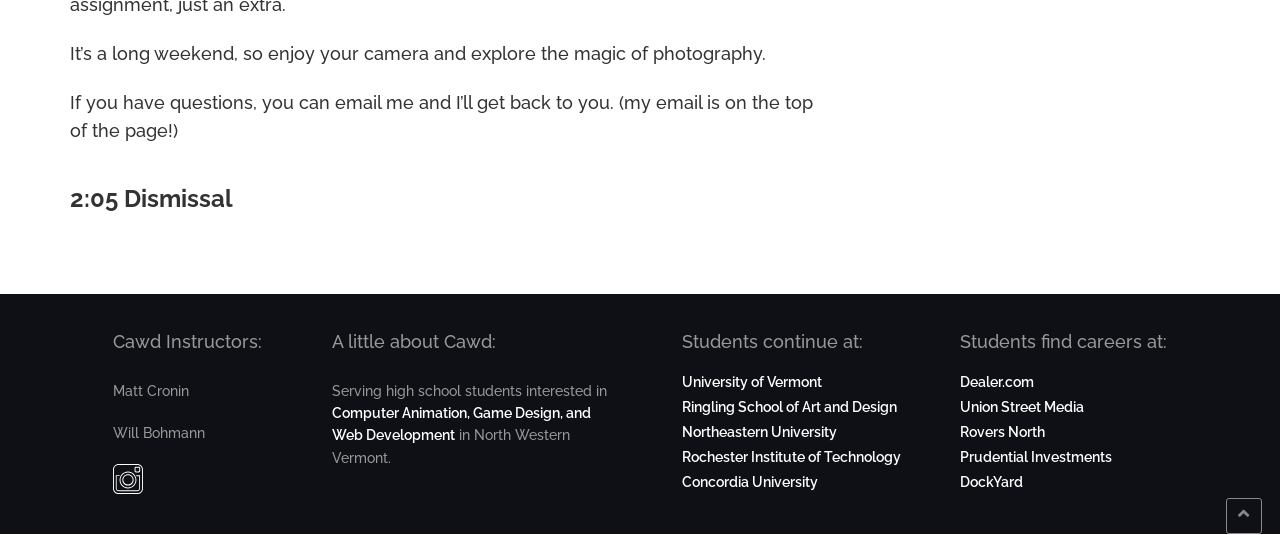Is there a link to Cawd's Instagram?
We need a detailed and exhaustive answer to the question. Please elaborate.

The webpage has a link to Cawd's Instagram under the heading 'Cawd Instructors:' with the text 'Cawd on Instagram'.